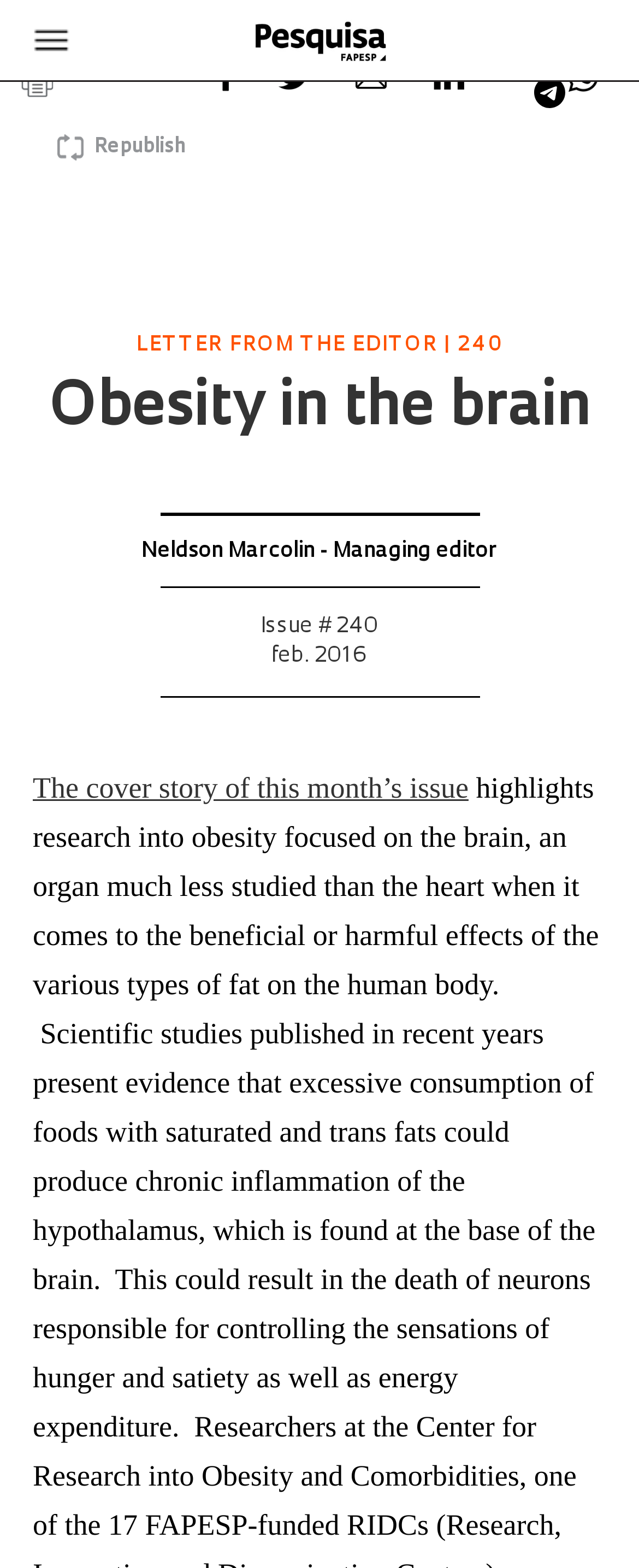From the webpage screenshot, predict the bounding box coordinates (top-left x, top-left y, bottom-right x, bottom-right y) for the UI element described here: Republish

[0.09, 0.071, 0.29, 0.117]